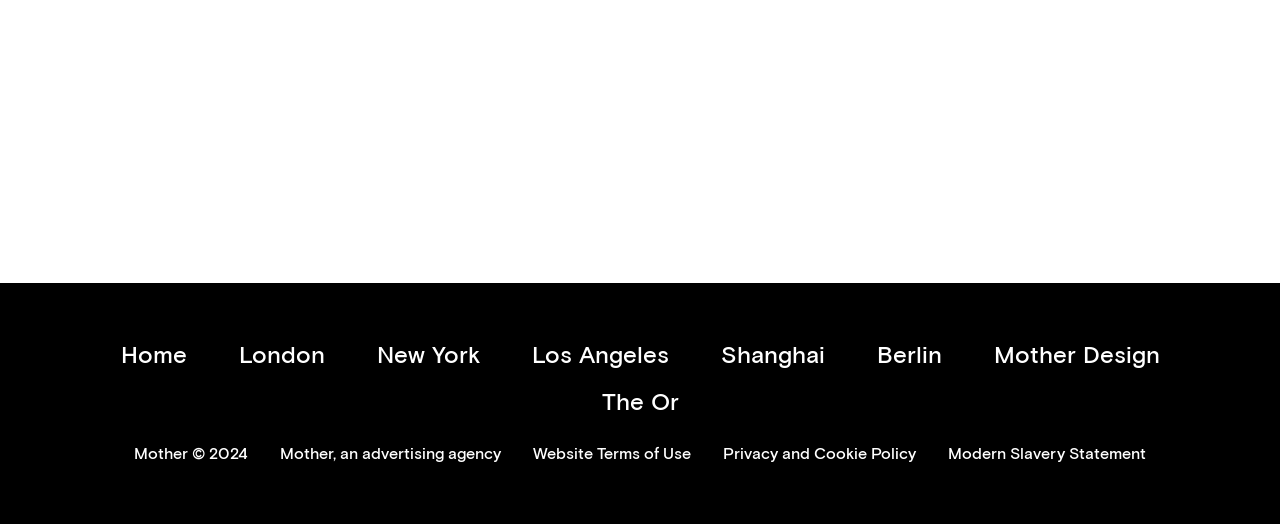How many city links are there?
Can you provide an in-depth and detailed response to the question?

The answer can be found by counting the number of link elements with city names. There are links for 'London', 'New York', 'Los Angeles', 'Shanghai', and 'Berlin', which makes a total of 5 city links.